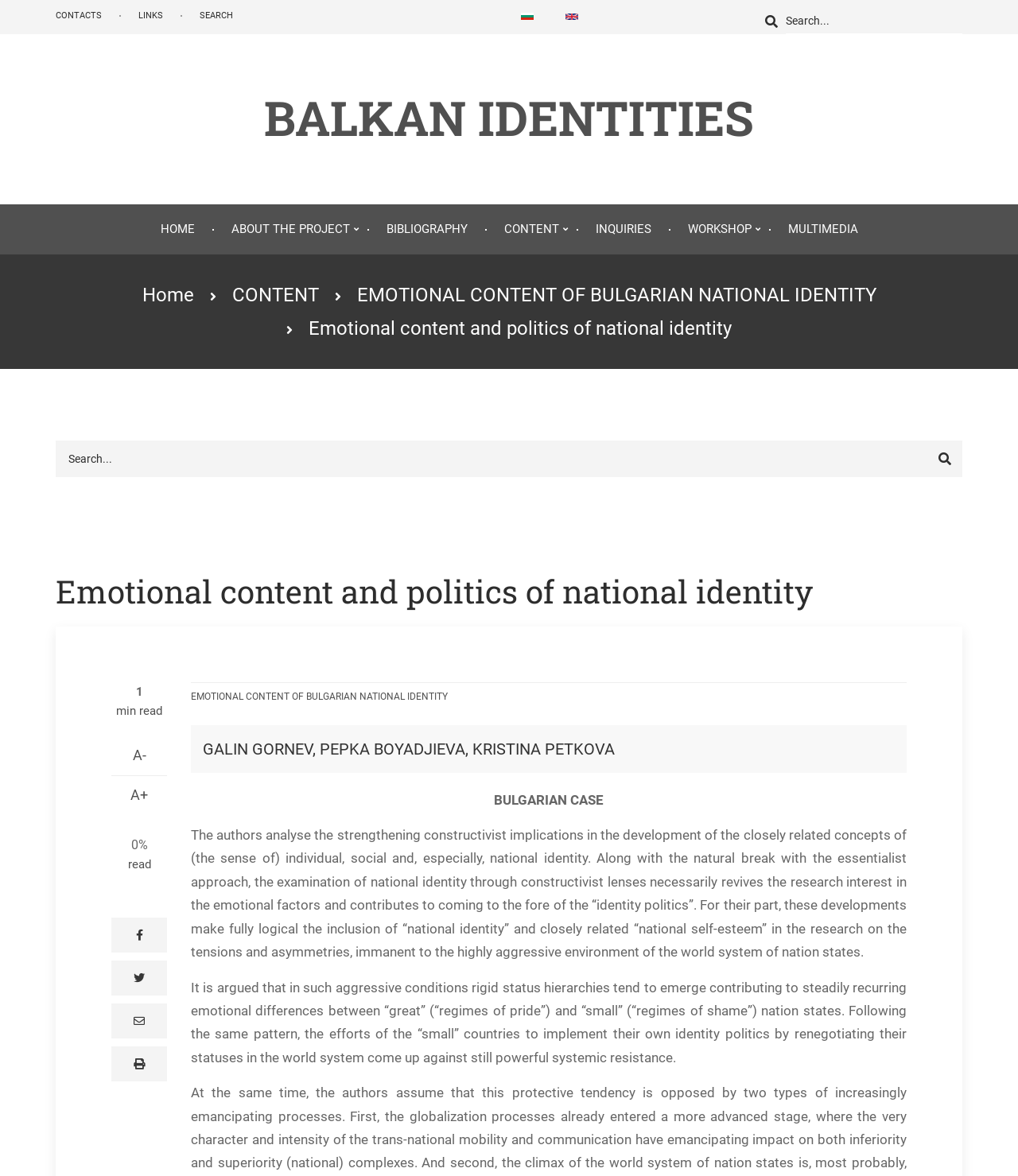Respond to the question below with a concise word or phrase:
How many search boxes are there on the webpage?

2